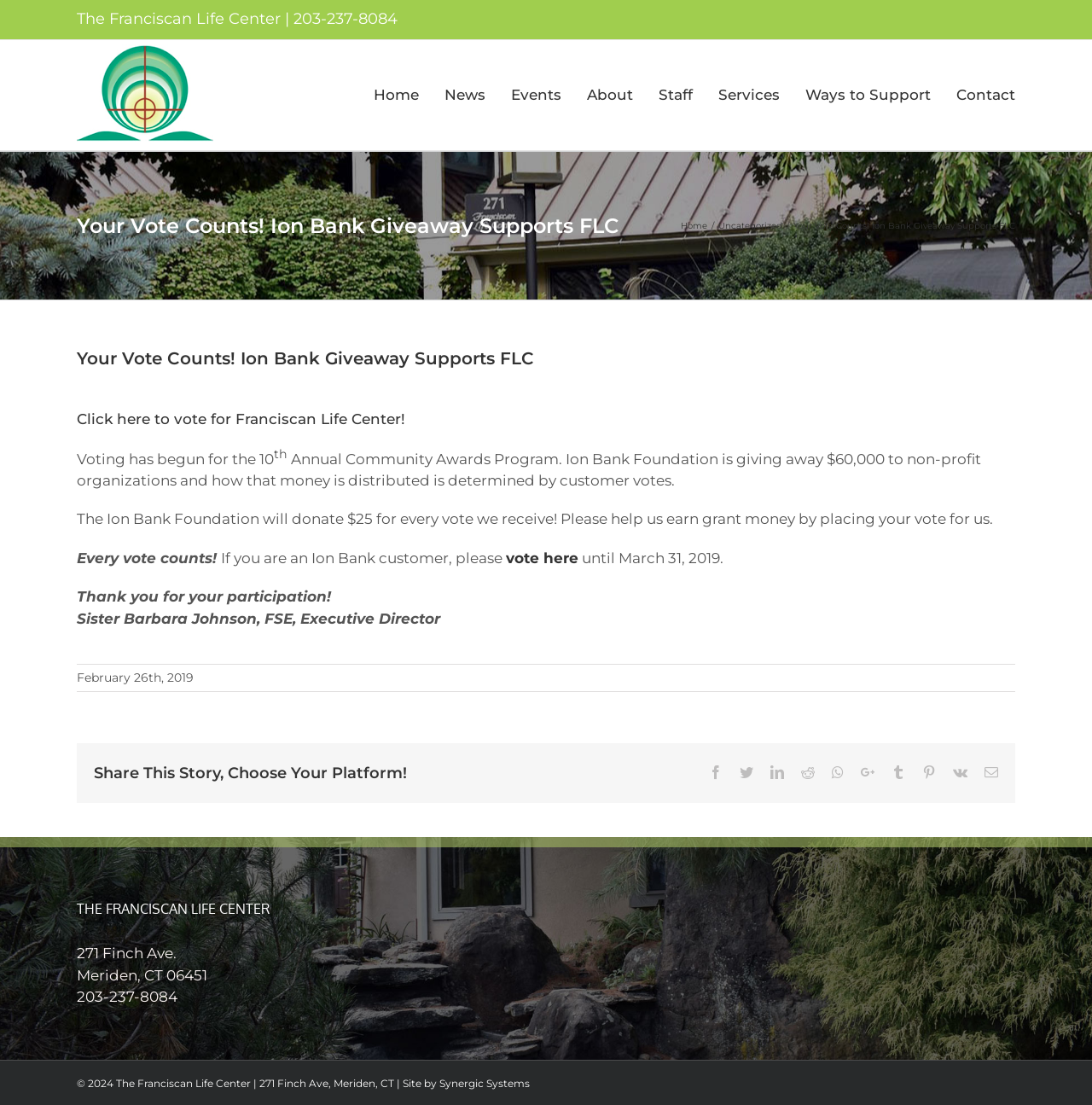What is the purpose of the Ion Bank Foundation?
Based on the image, answer the question with a single word or brief phrase.

Giving away $60,000